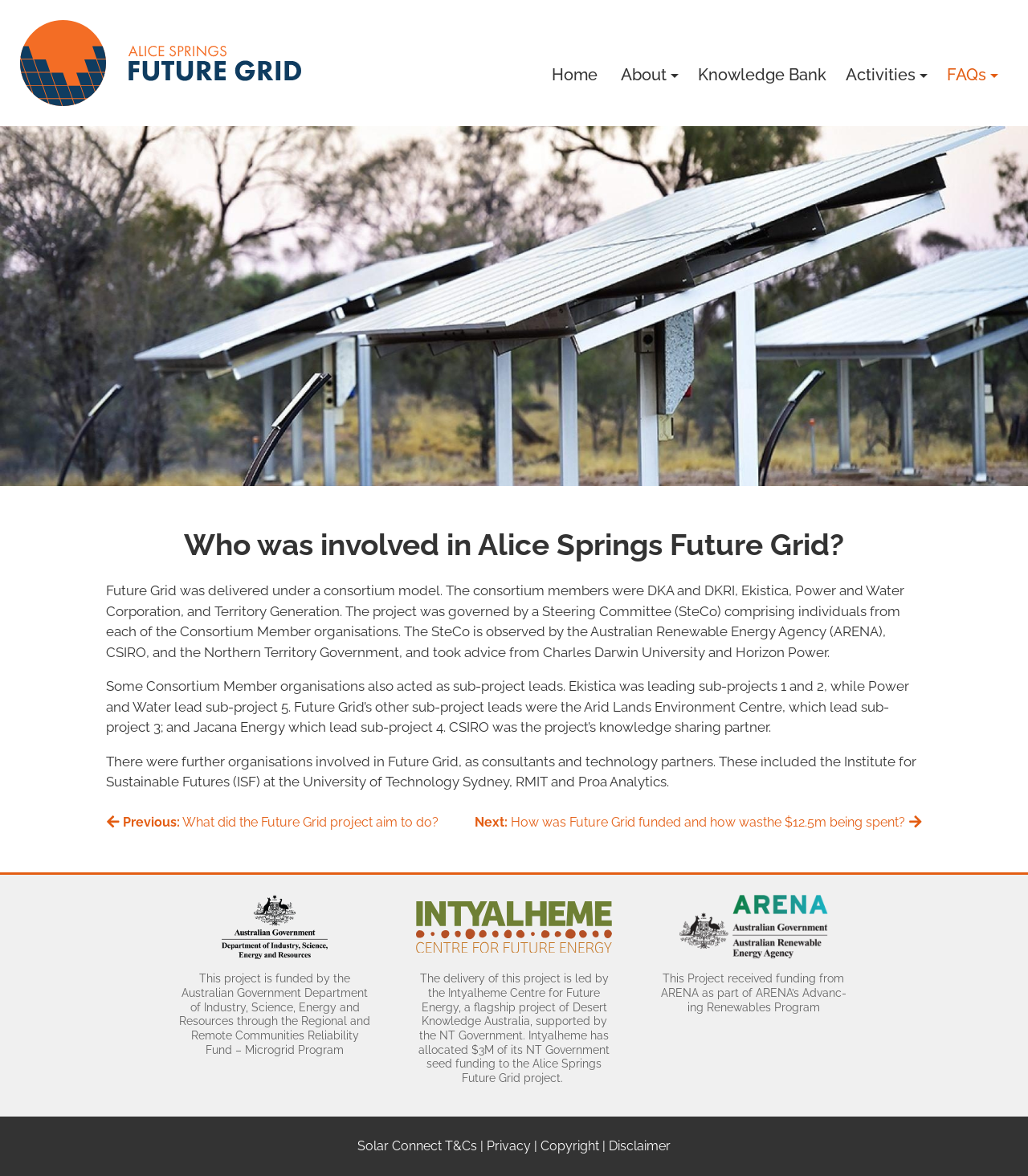Given the element description: "Solar Connect T&Cs", predict the bounding box coordinates of the UI element it refers to, using four float numbers between 0 and 1, i.e., [left, top, right, bottom].

[0.348, 0.968, 0.464, 0.981]